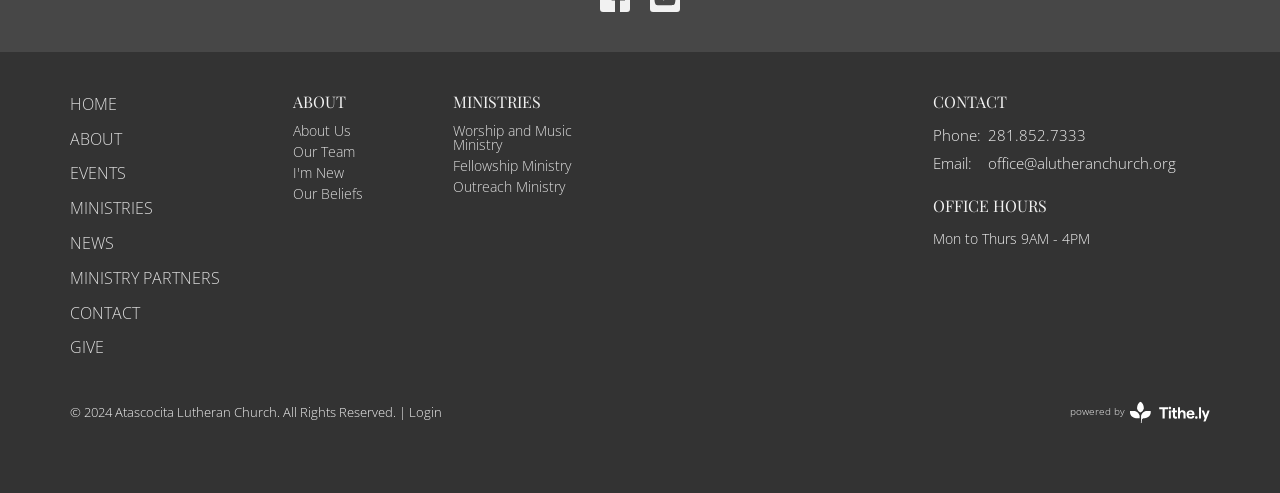Calculate the bounding box coordinates of the UI element given the description: "office@alutheranchurch.org".

[0.772, 0.309, 0.918, 0.356]